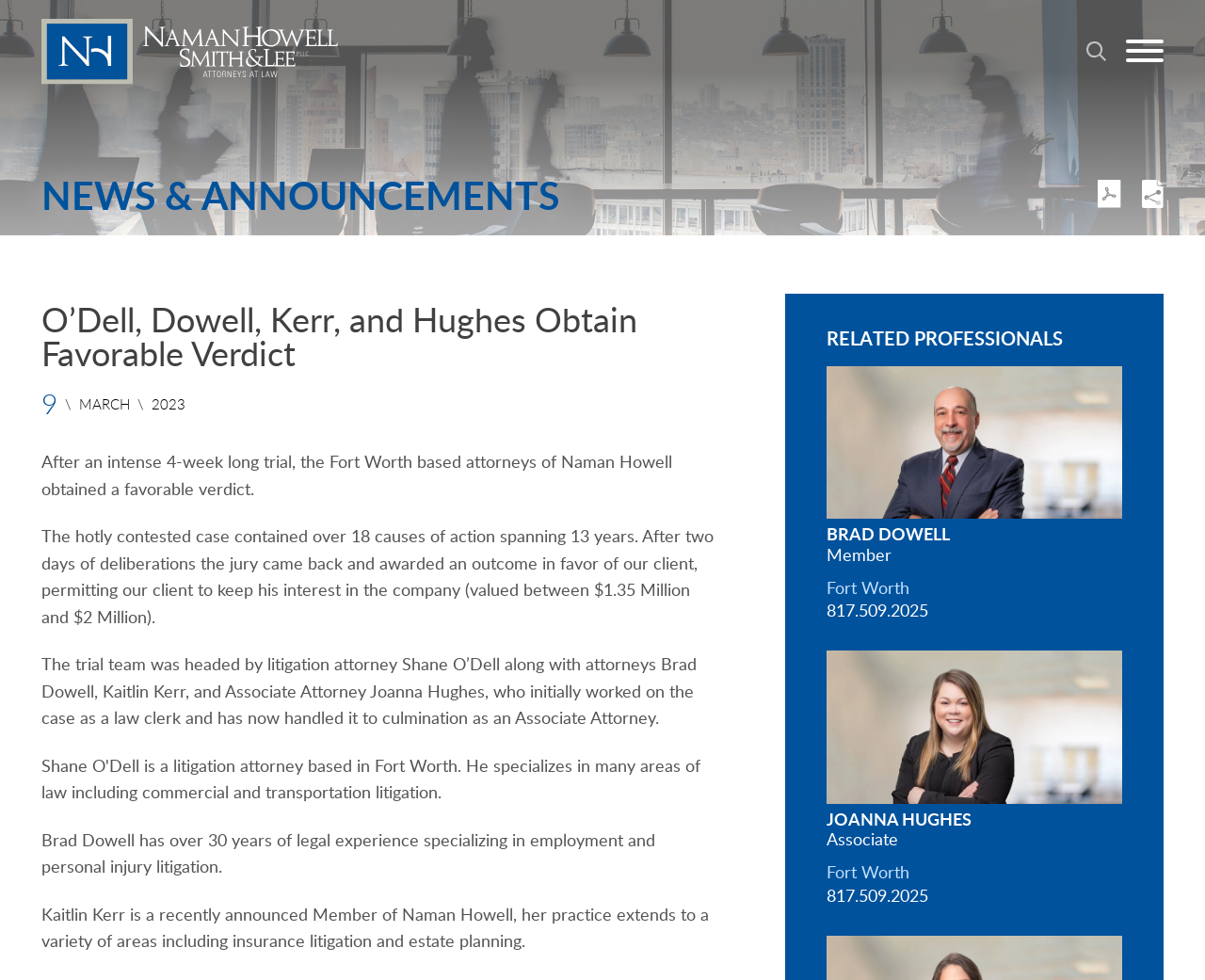Identify the bounding box for the UI element that is described as follows: "Jump to Page".

[0.392, 0.005, 0.5, 0.042]